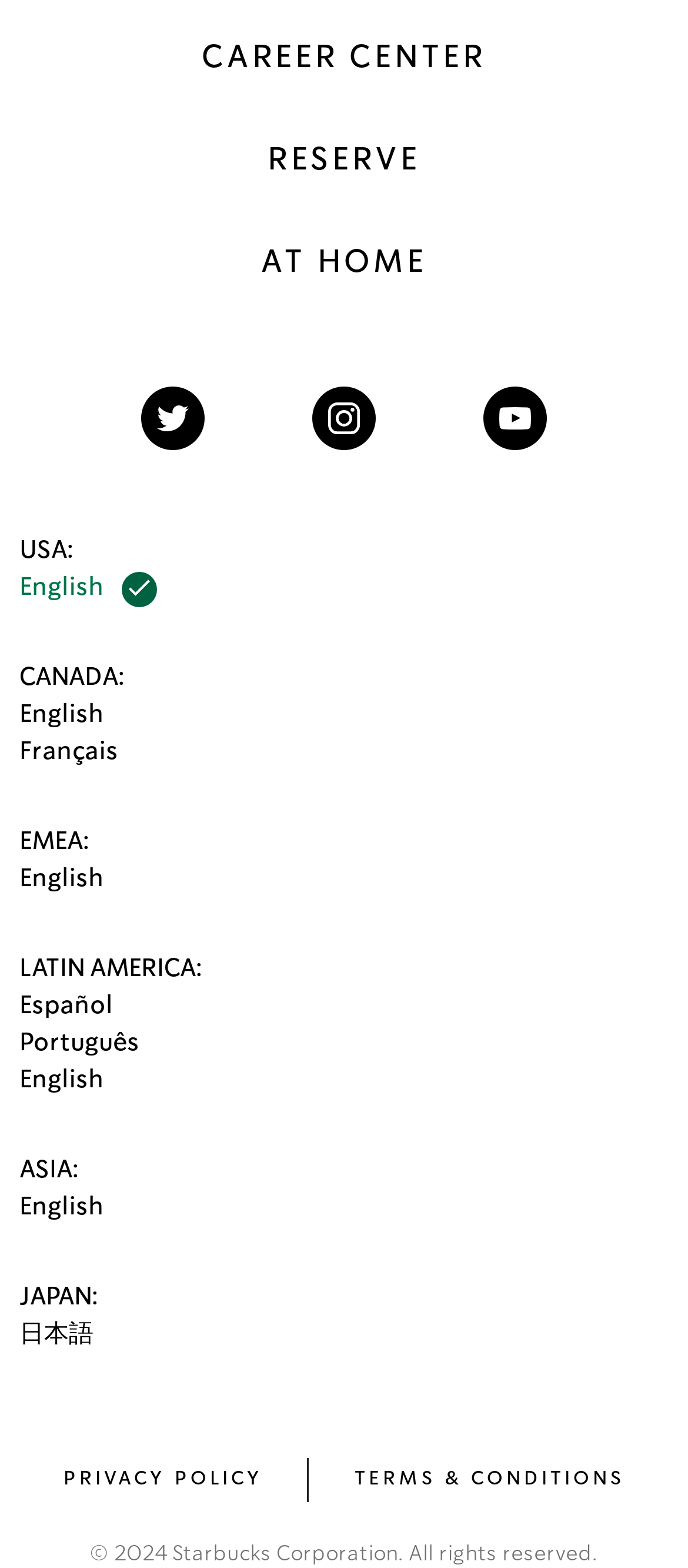Please determine the bounding box coordinates for the element with the description: "Reserve".

[0.026, 0.071, 0.974, 0.136]